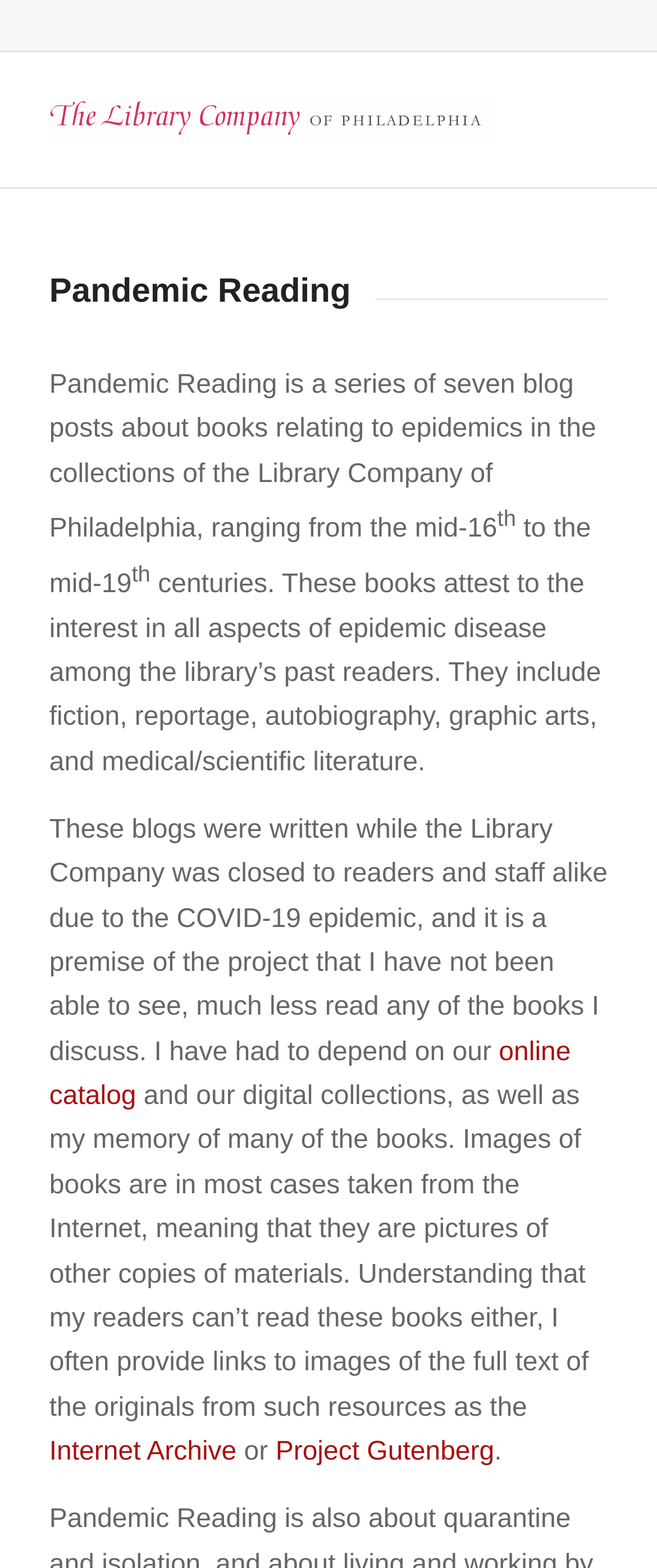What type of literature is included in the blog posts?
Could you answer the question with a detailed and thorough explanation?

The blog posts include a range of literature related to epidemics, including fiction, reportage, autobiography, graphic arts, and medical/scientific literature, showcasing the interest in all aspects of epidemic disease among the library’s past readers.